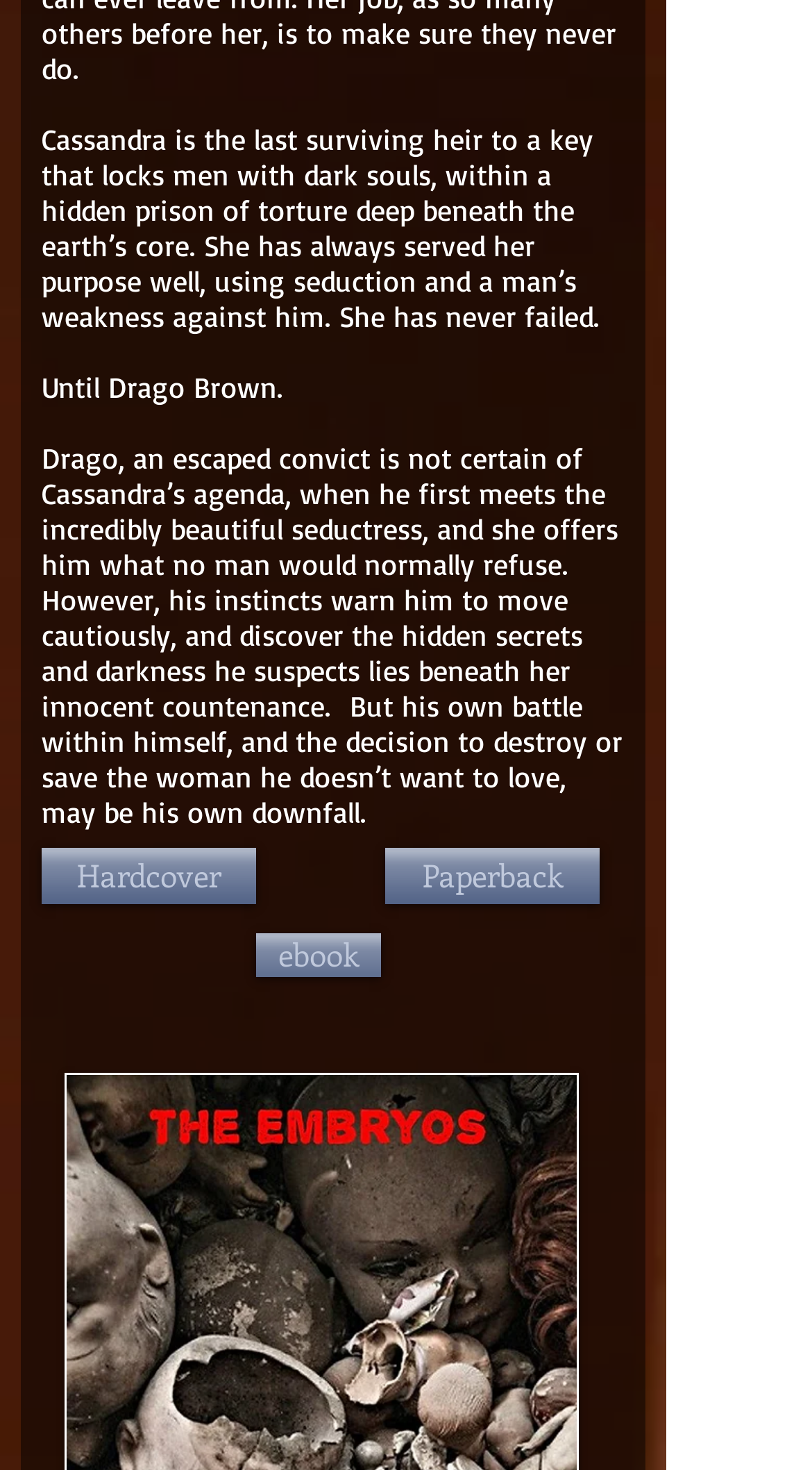Predict the bounding box coordinates for the UI element described as: "ebook". The coordinates should be four float numbers between 0 and 1, presented as [left, top, right, bottom].

[0.315, 0.634, 0.469, 0.664]